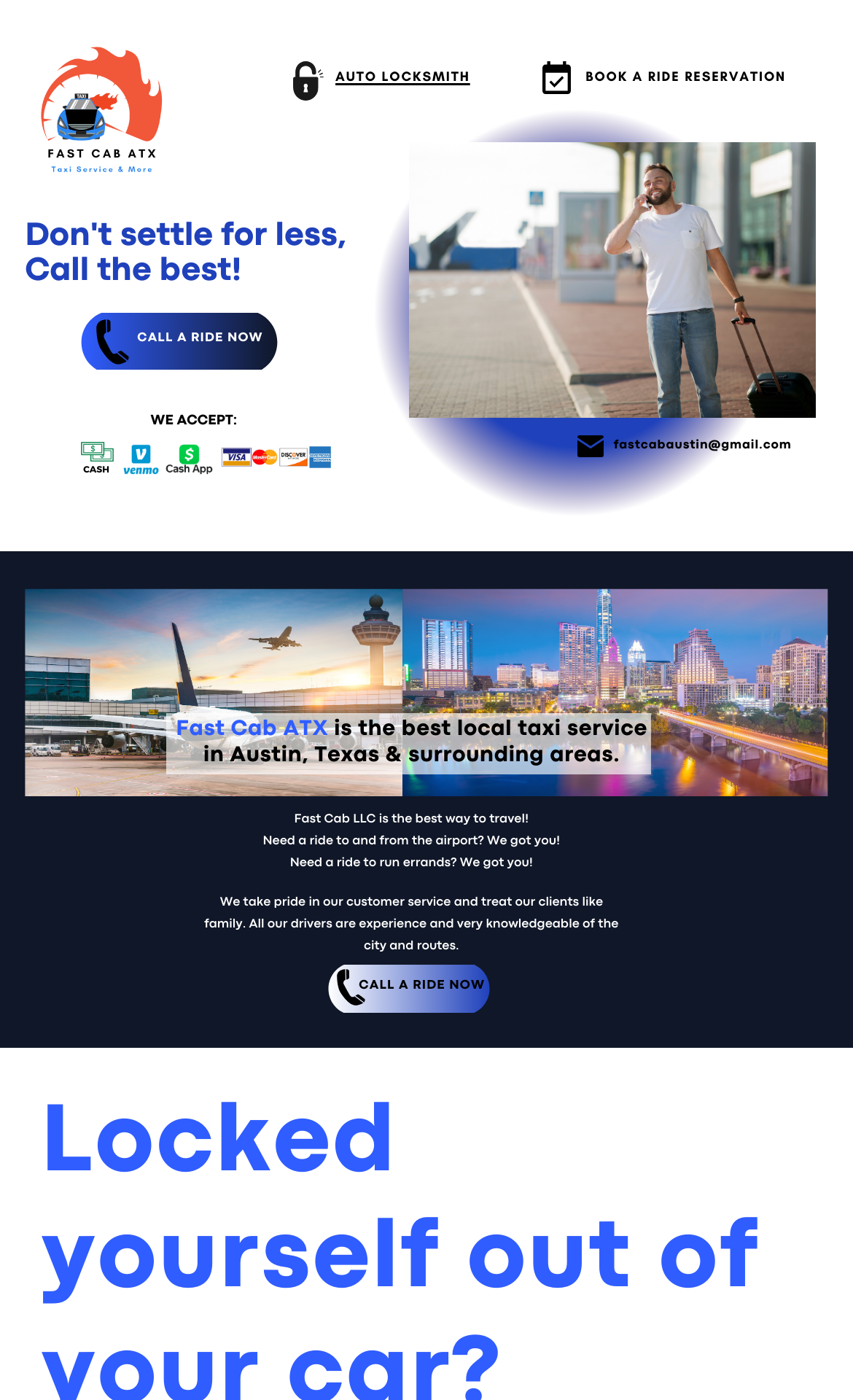Based on the element description: "Start your free trial", identify the bounding box coordinates for this UI element. The coordinates must be four float numbers between 0 and 1, listed as [left, top, right, bottom].

None